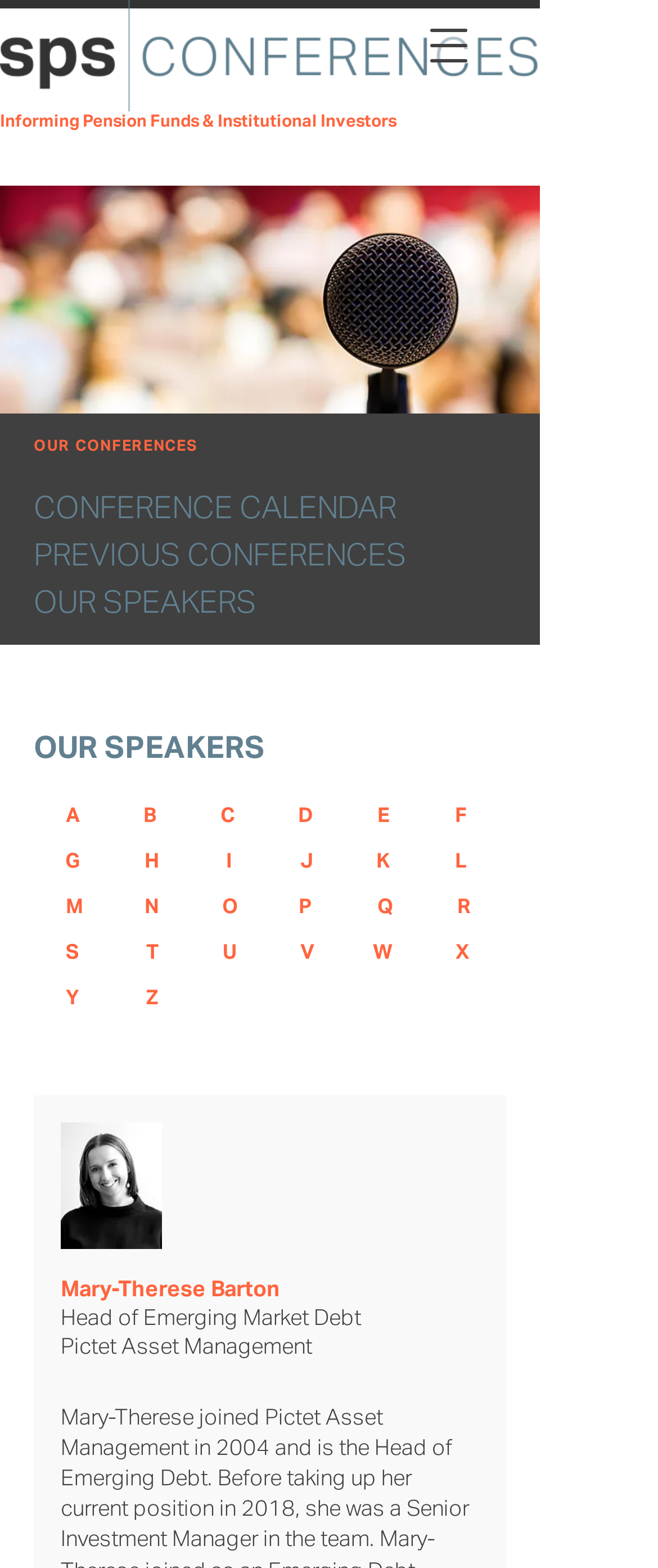What type of conferences are mentioned on this webpage?
Carefully analyze the image and provide a detailed answer to the question.

The webpage has a heading 'Informing Pension Funds & Institutional Investors' and a link 'CONFERENCE CALENDAR', suggesting that the conferences mentioned are related to pension funds and institutional investors.